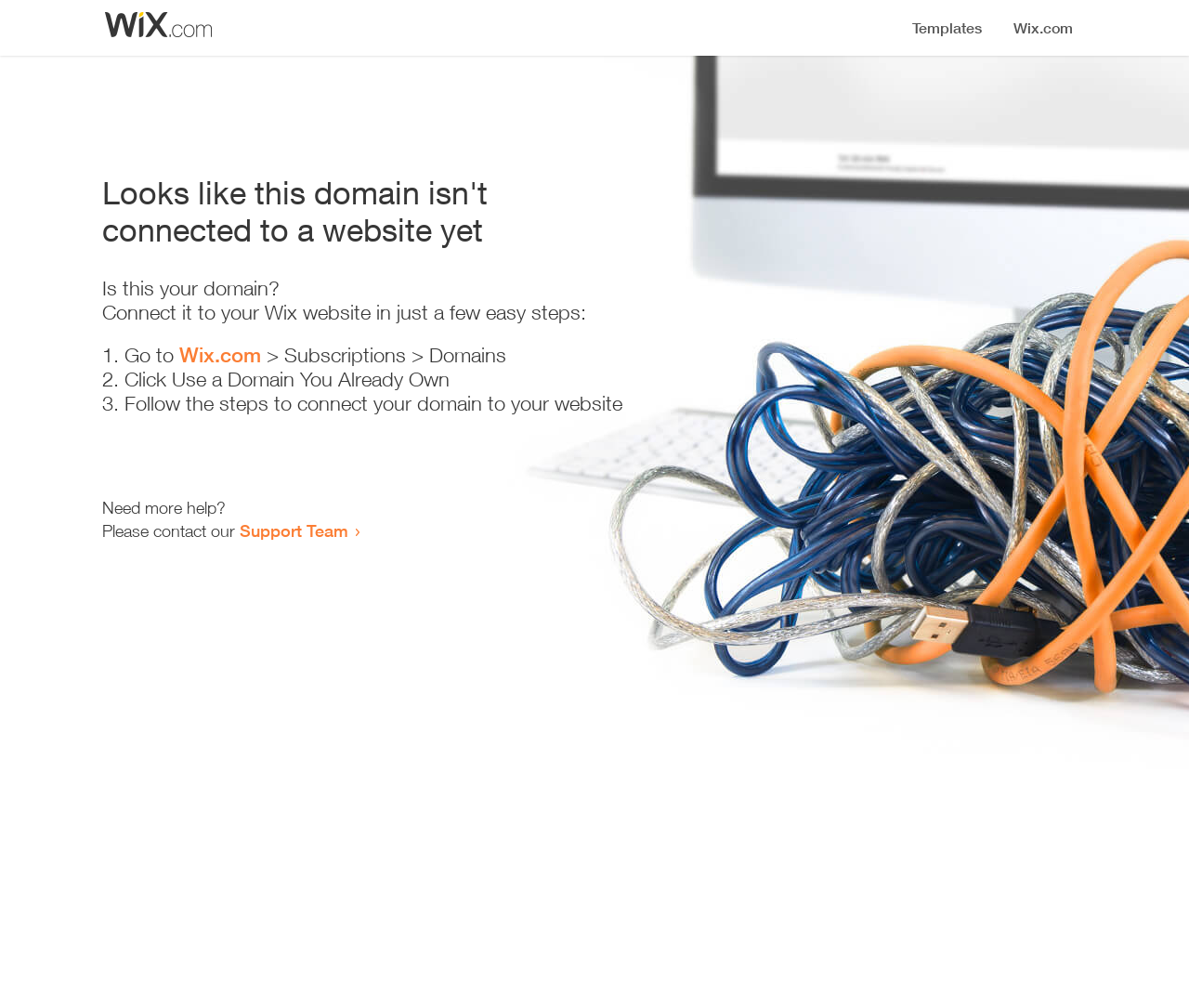Identify the bounding box for the element characterized by the following description: "Wix.com".

[0.151, 0.34, 0.22, 0.364]